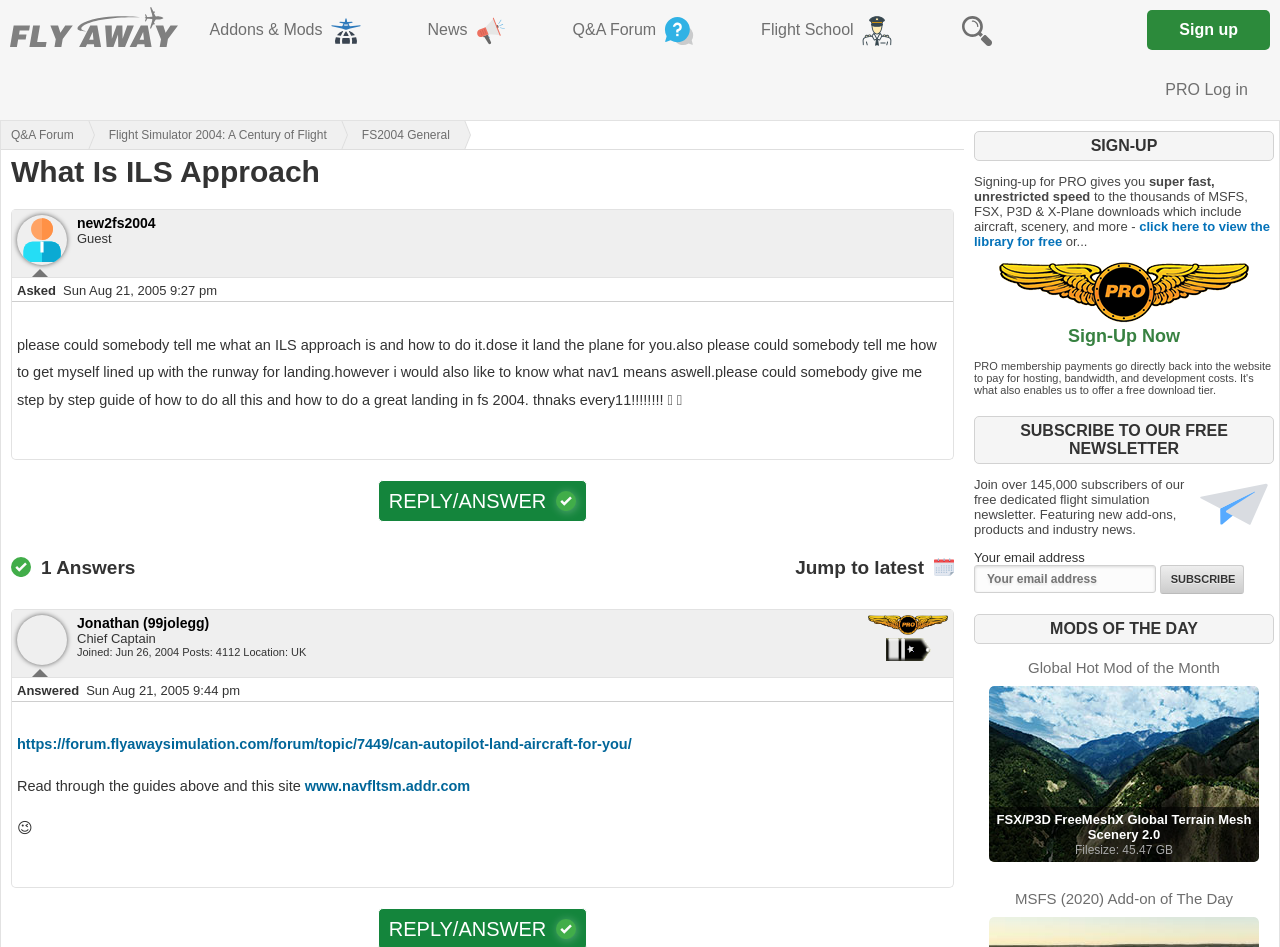Refer to the screenshot and give an in-depth answer to this question: What is the purpose of the 'Sign up' button?

The purpose of the 'Sign up' button is to allow users to create an account on the Fly Away Simulation website, which provides access to various features and resources related to flight simulation.